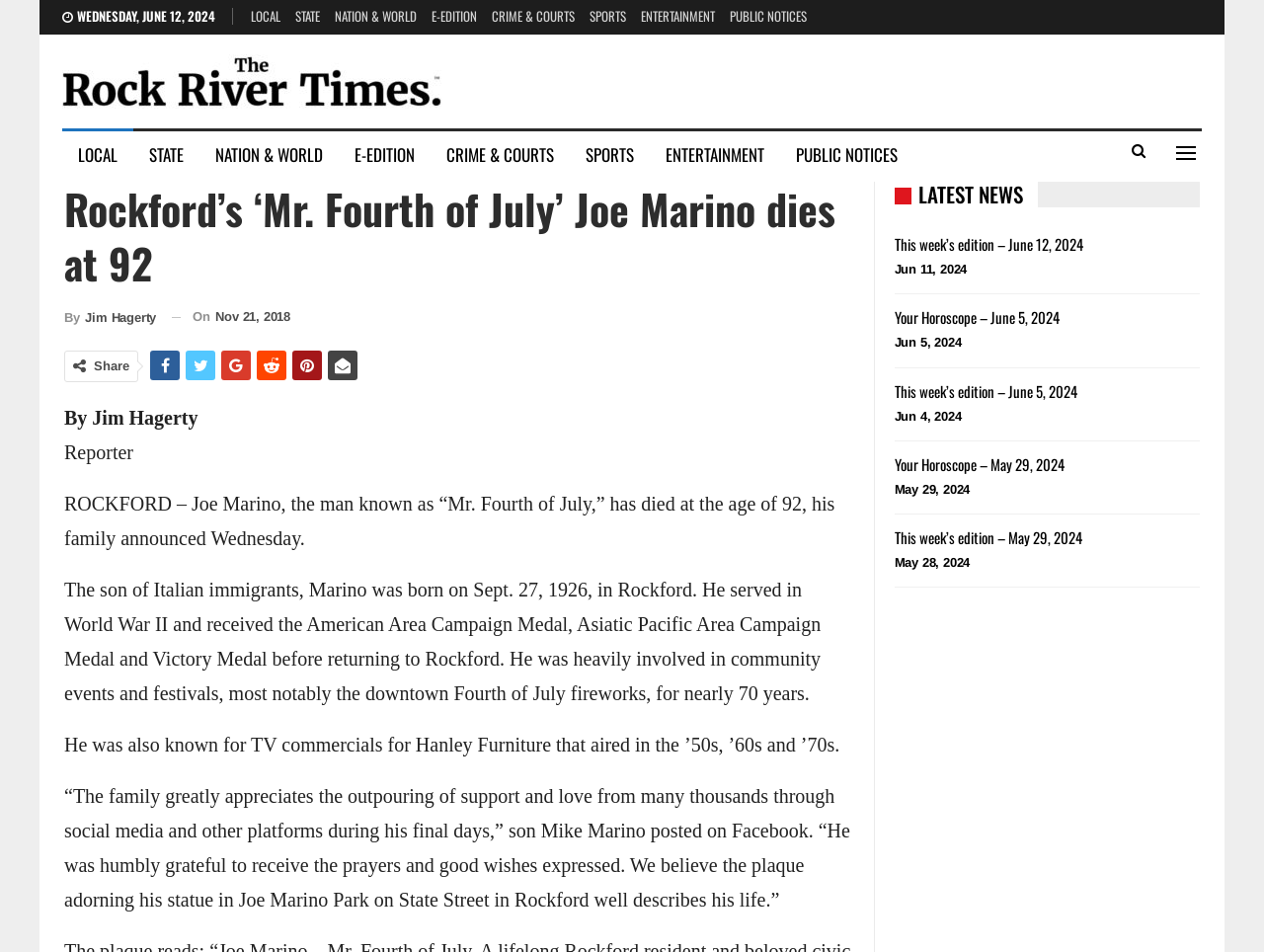Please identify the bounding box coordinates of the clickable area that will fulfill the following instruction: "Read the latest news". The coordinates should be in the format of four float numbers between 0 and 1, i.e., [left, top, right, bottom].

[0.726, 0.188, 0.809, 0.22]